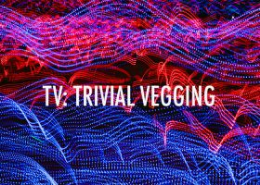Explain in detail what you see in the image.

The image titled "TV: Trivial Vegging" features a vibrant and abstract background composed of dynamic red and blue light streaks, creating an energetic visual effect. The phrase "TV: Trivial Vegging" is prominently displayed in bold, white letters at the center, suggesting a focus on leisure or casual engagement with television content. This combination of text and artwork reflects themes of entertainment and the ease of passive viewing, inviting viewers to consider the nature of their media consumption and the implications of mindless television watching. The colorful display enhances the playful yet thought-provoking concept of "trivial vegging," a term suggesting a relaxed, perhaps uncritical approach to engaging with TV shows or films.